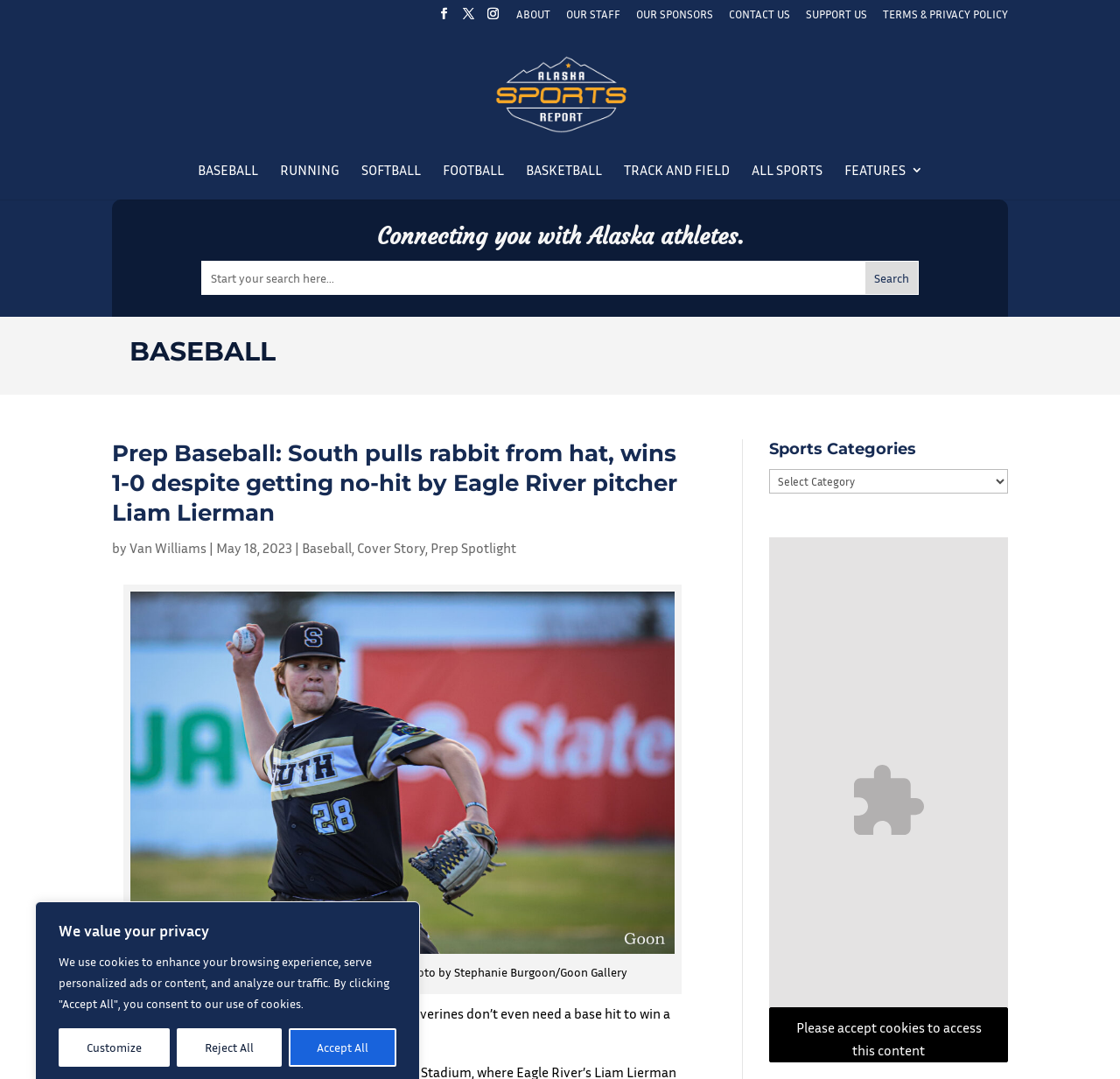Can you look at the image and give a comprehensive answer to the question:
What is the category of the article 'Prep Baseball: South pulls rabbit from hat, wins 1-0 despite getting no-hit by Eagle River pitcher Liam Lierman'?

The answer can be found in the link element 'Baseball' which is associated with the article 'Prep Baseball: South pulls rabbit from hat, wins 1-0 despite getting no-hit by Eagle River pitcher Liam Lierman' and indicates that the category of the article is Baseball.